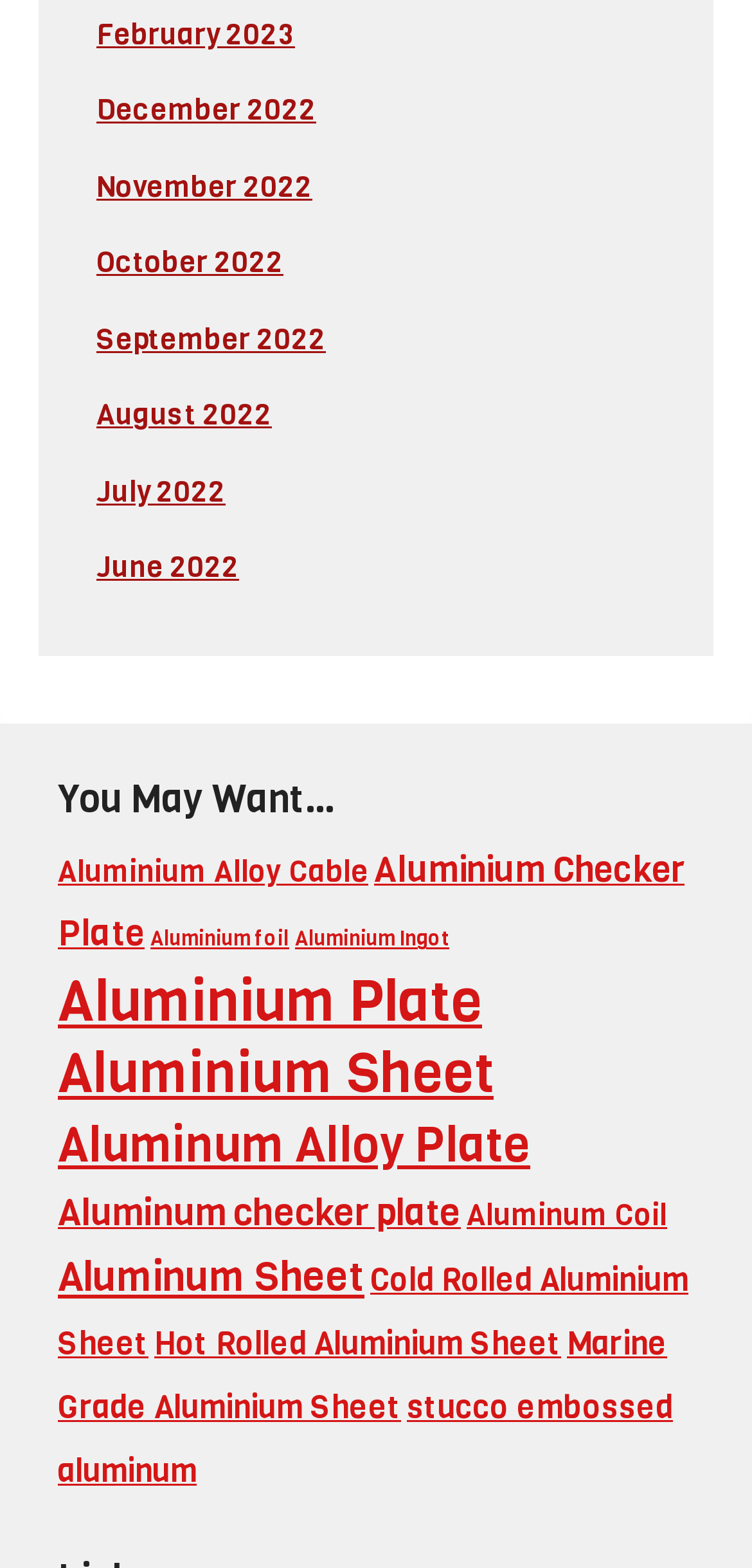What is the earliest month listed?
Could you give a comprehensive explanation in response to this question?

I looked at the links at the top of the page and found the earliest month listed, which is February 2023.